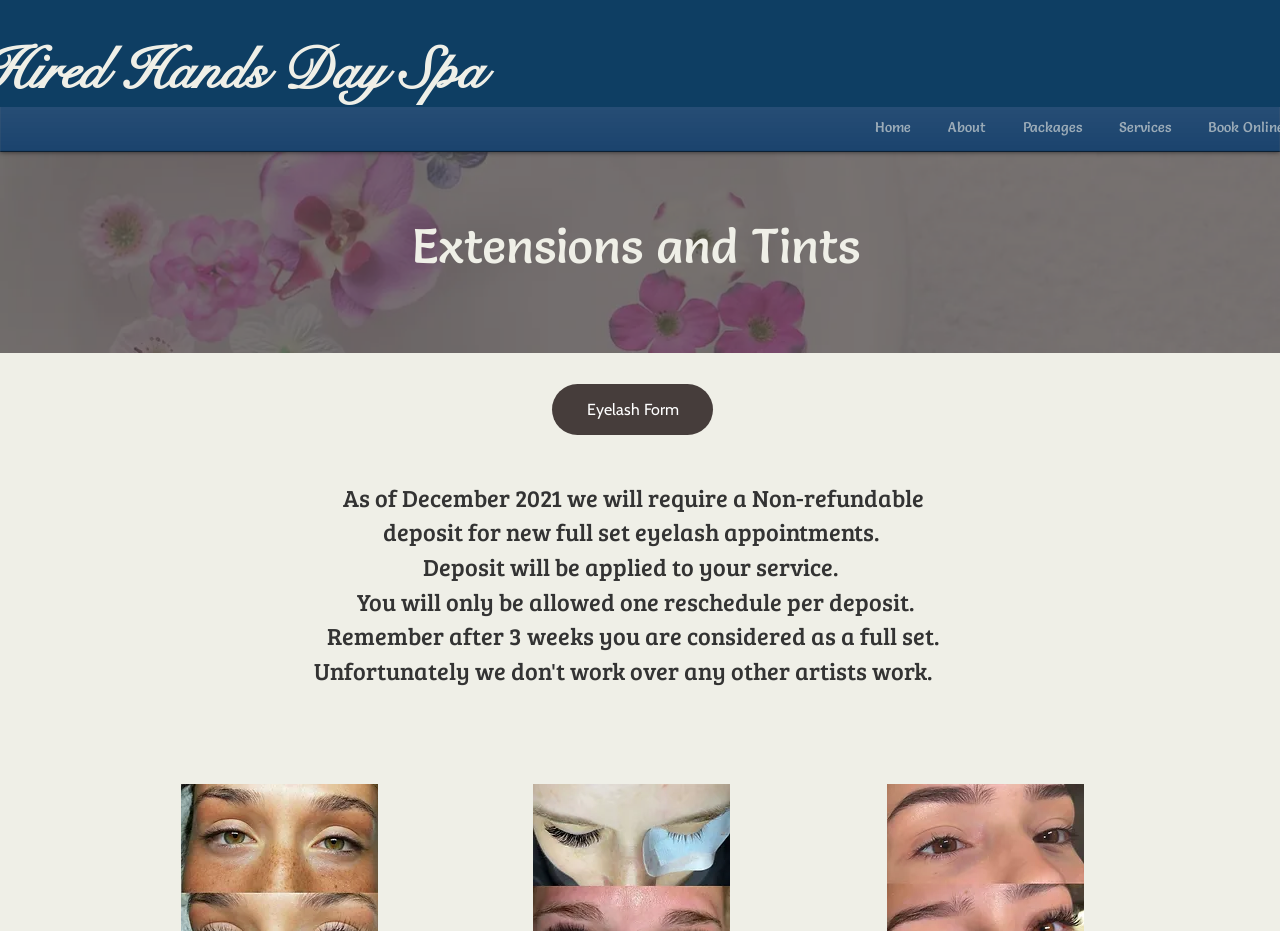Using the information from the screenshot, answer the following question thoroughly:
What is the main service offered?

Based on the webpage content, specifically the StaticText 'Extensions and Tints' and the link 'Eyelash Form', it can be inferred that the main service offered is related to lash extensions.